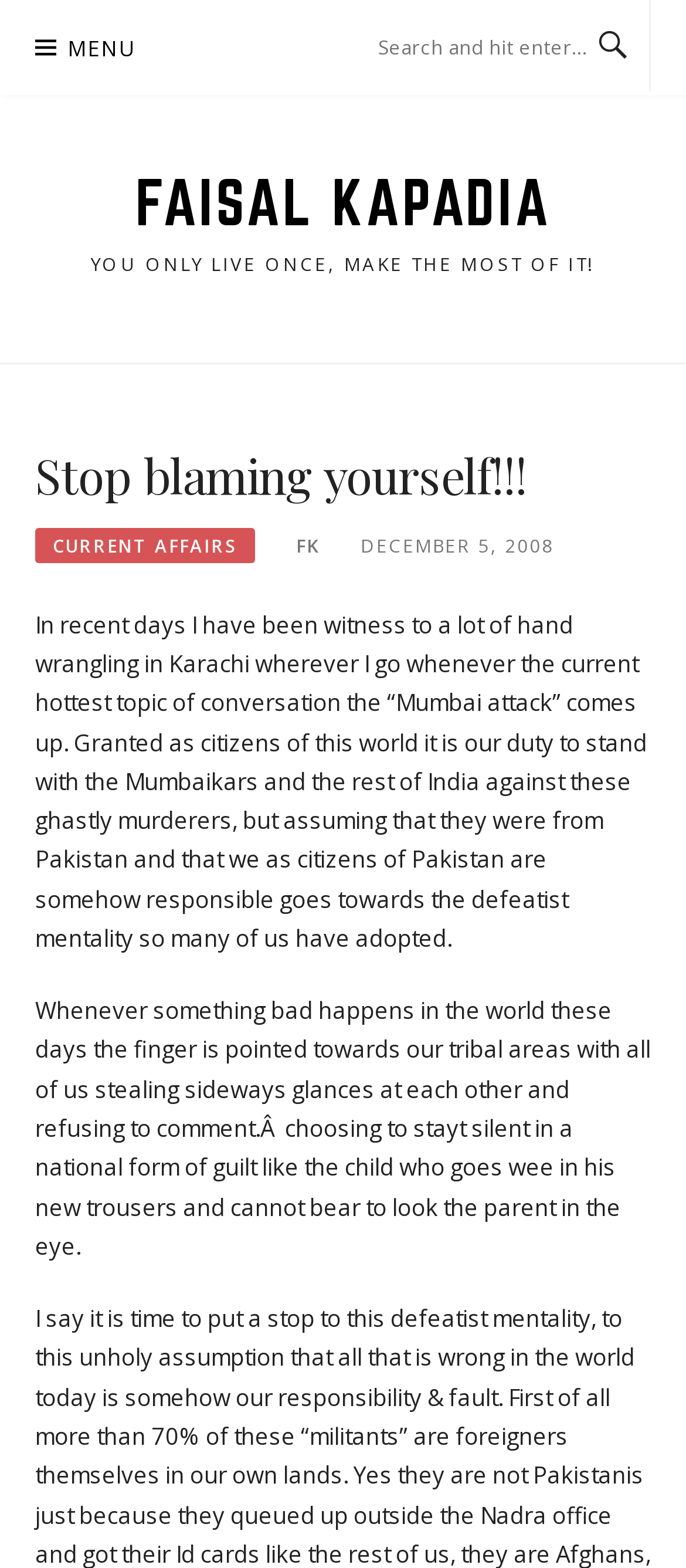Provide a single word or phrase answer to the question: 
Is the search box required?

No